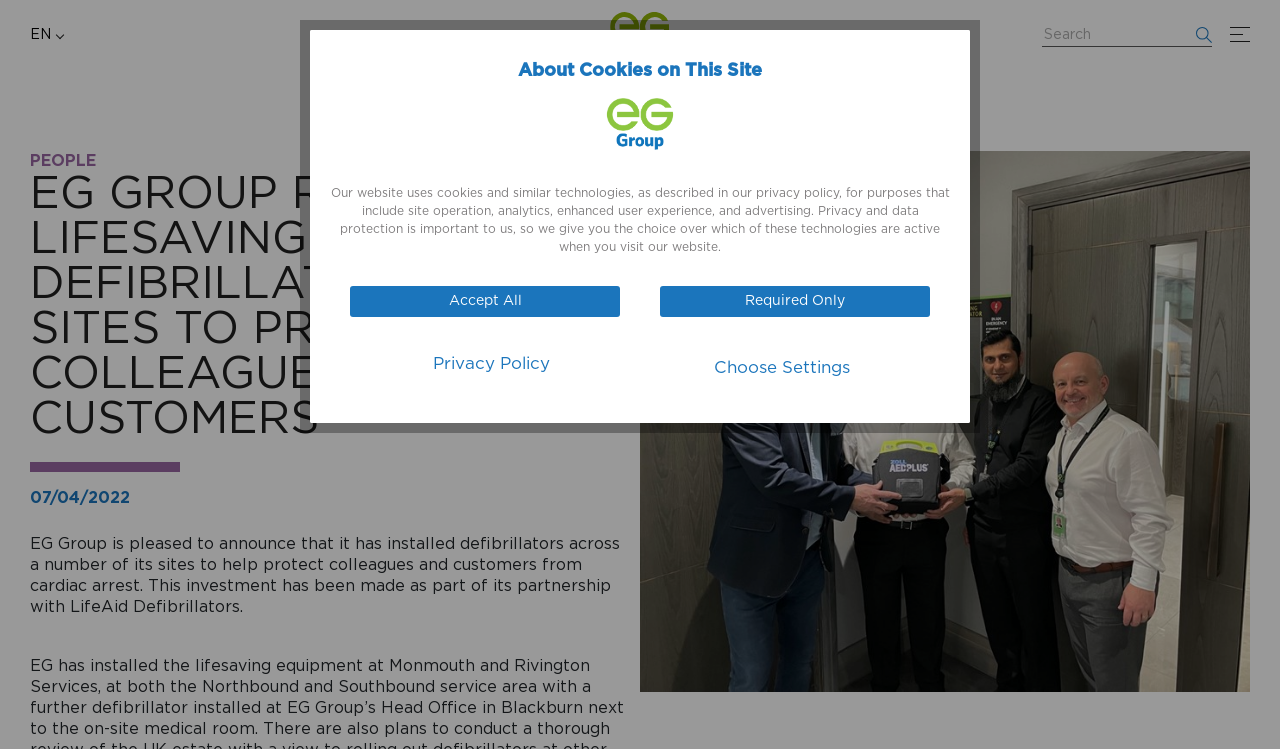What is the language of the website?
Please analyze the image and answer the question with as much detail as possible.

I found a button with the text 'EN' which suggests that the language of the website is English.